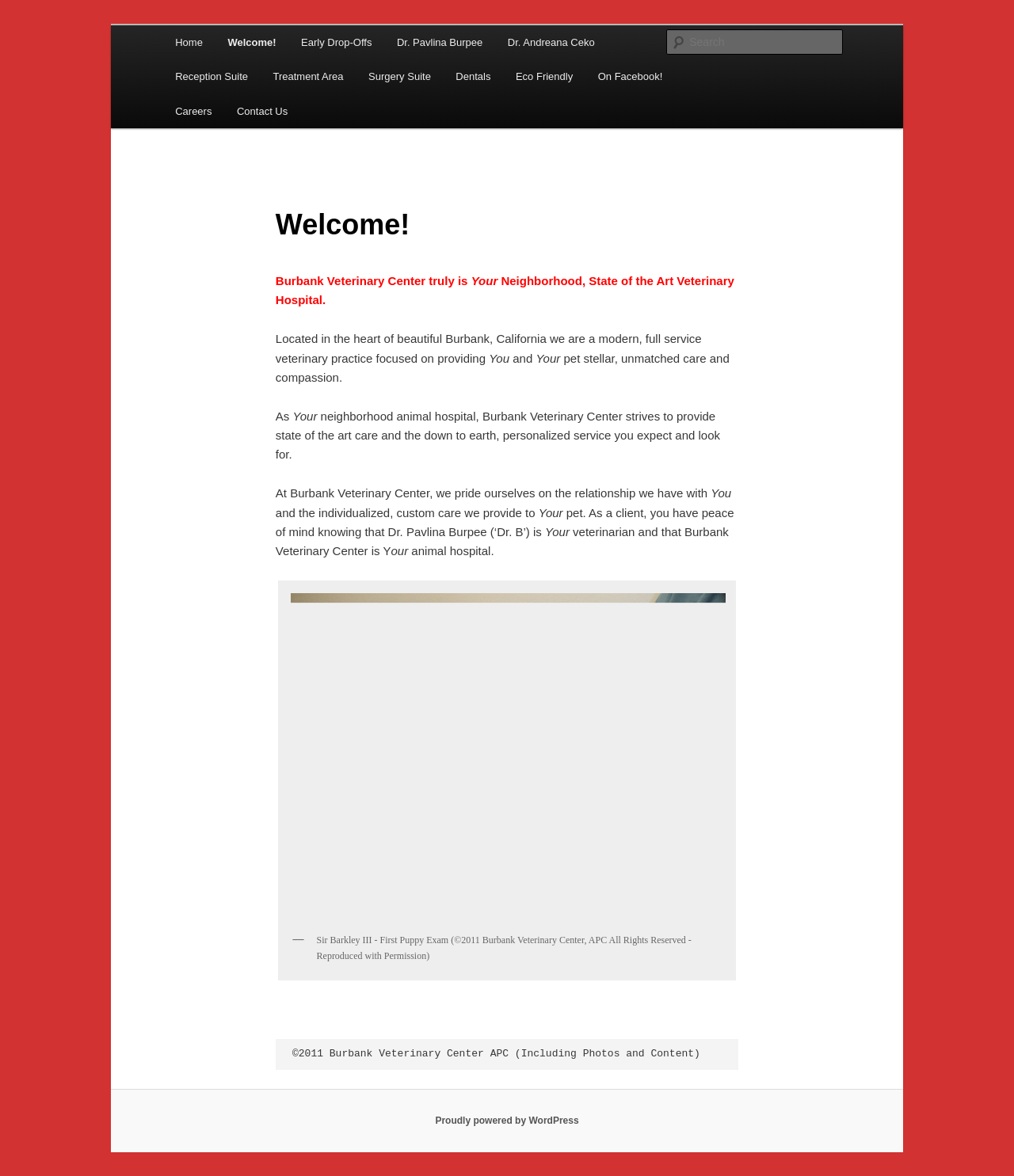Pinpoint the bounding box coordinates of the clickable area needed to execute the instruction: "Search for something". The coordinates should be specified as four float numbers between 0 and 1, i.e., [left, top, right, bottom].

[0.657, 0.025, 0.831, 0.046]